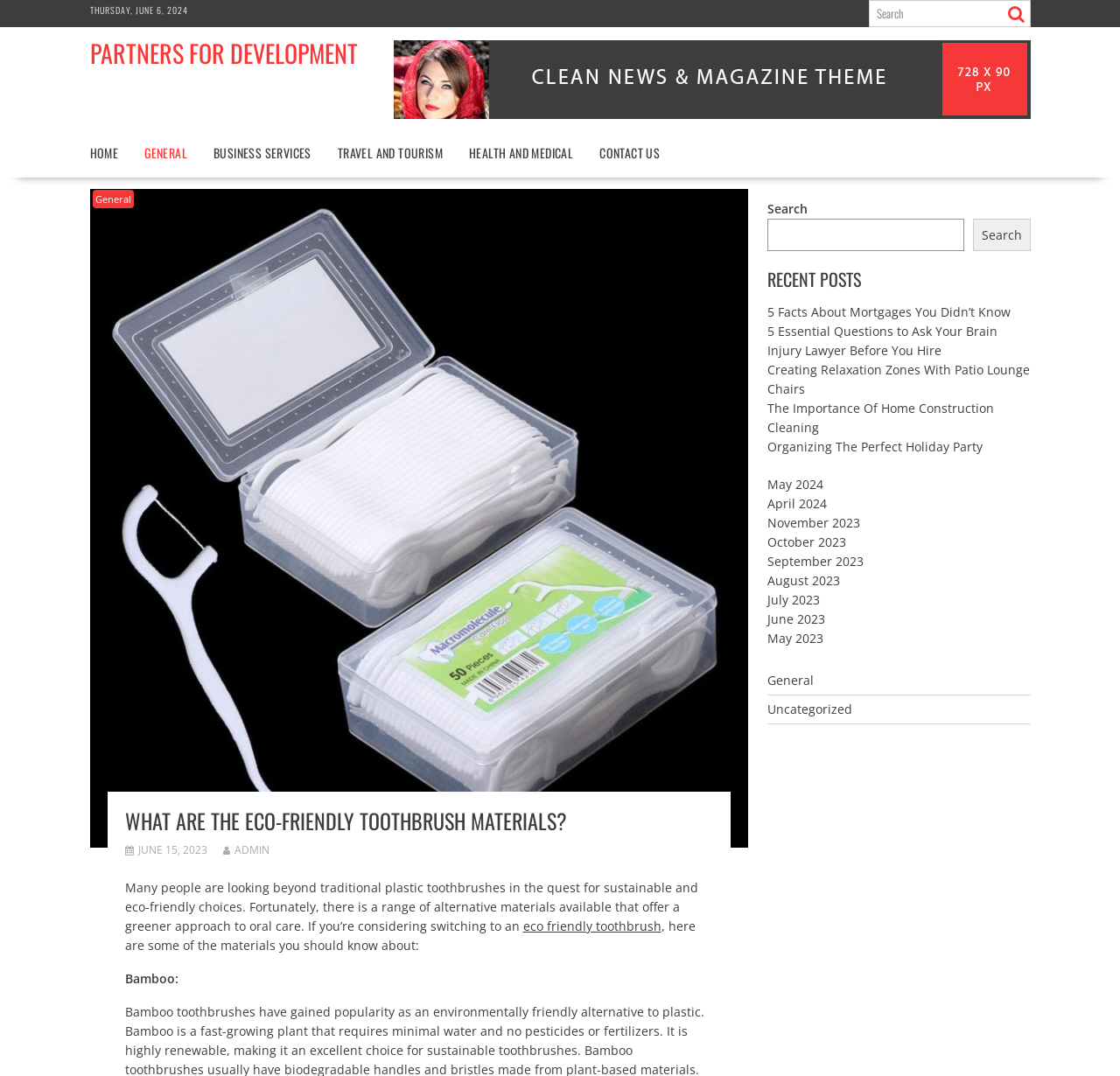Given the element description: "May 2023", predict the bounding box coordinates of the UI element it refers to, using four float numbers between 0 and 1, i.e., [left, top, right, bottom].

[0.685, 0.585, 0.735, 0.601]